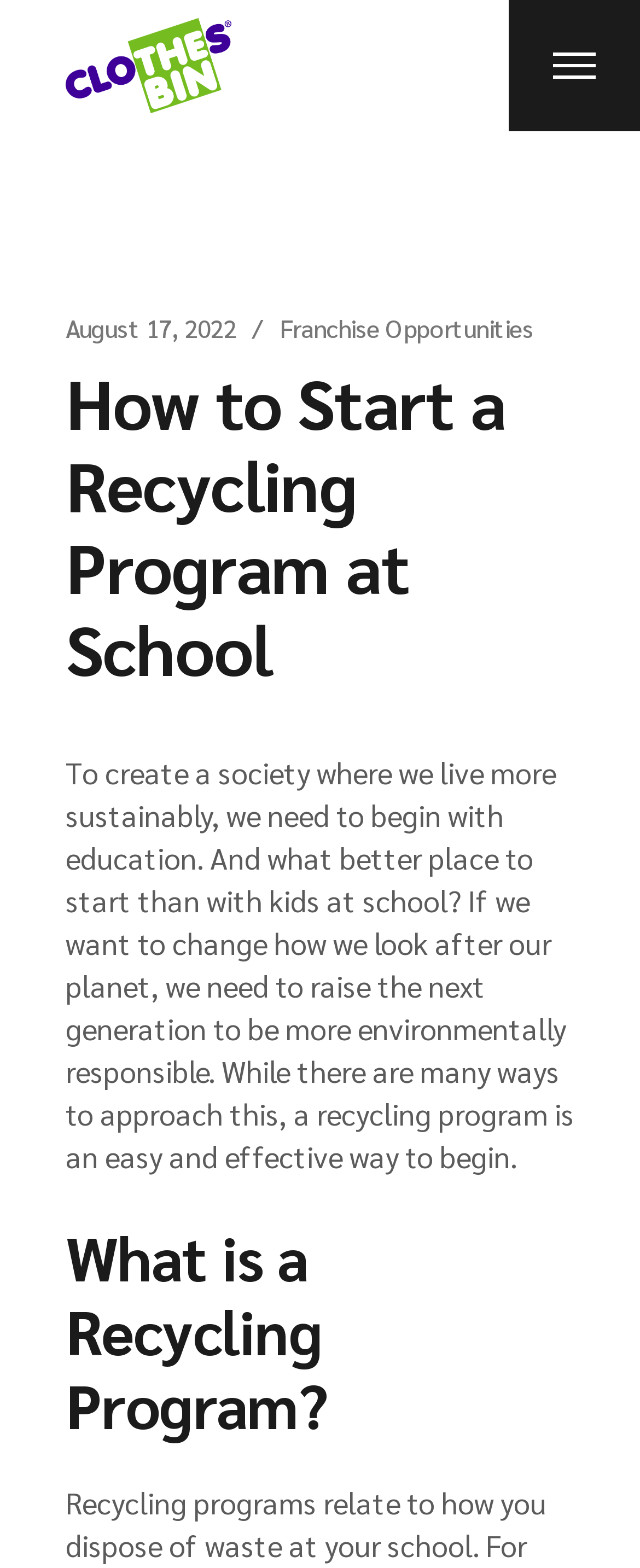What is the focus of the recycling program?
Based on the visual, give a brief answer using one word or a short phrase.

Education